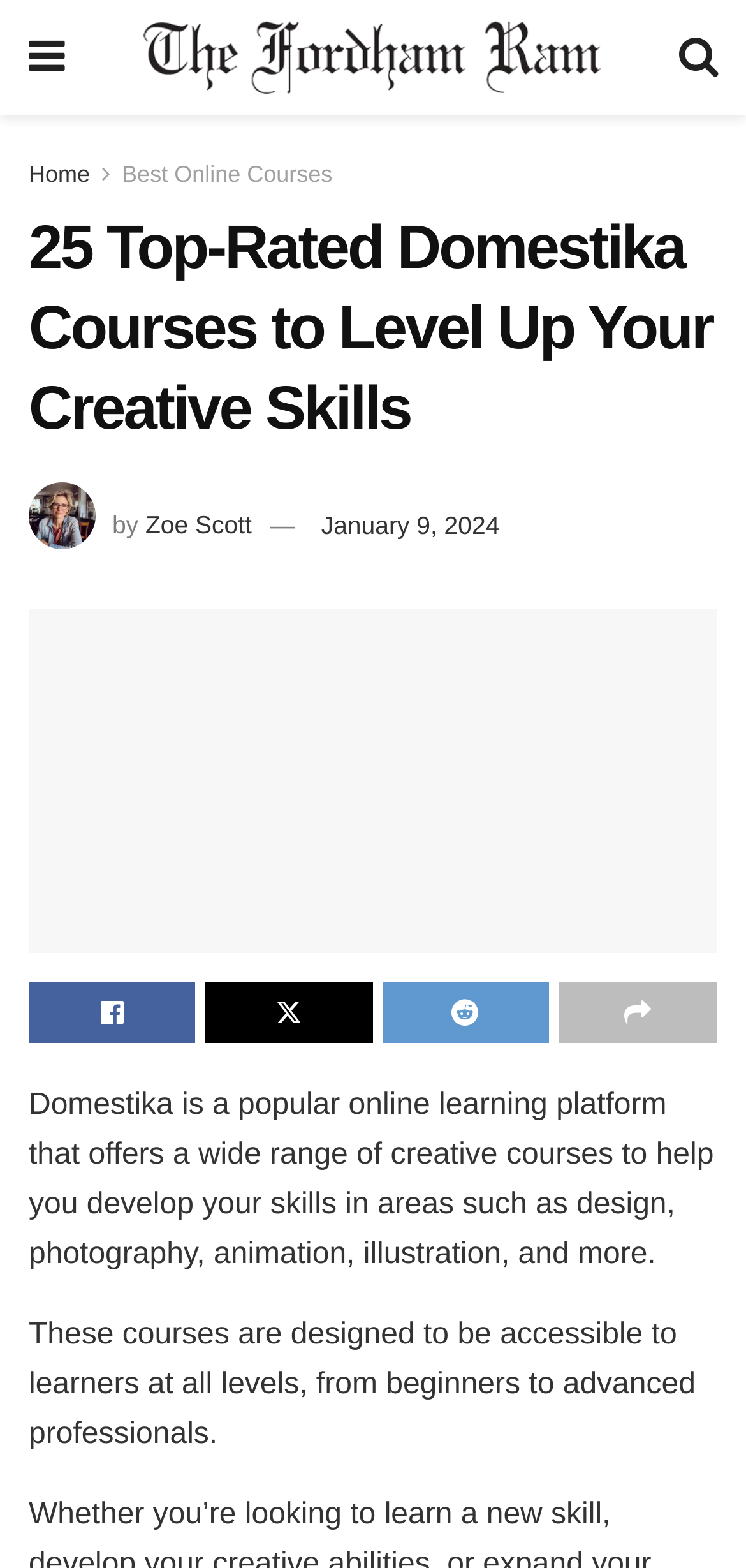Please indicate the bounding box coordinates for the clickable area to complete the following task: "View the popular courses on Domestika". The coordinates should be specified as four float numbers between 0 and 1, i.e., [left, top, right, bottom].

[0.038, 0.388, 0.962, 0.608]